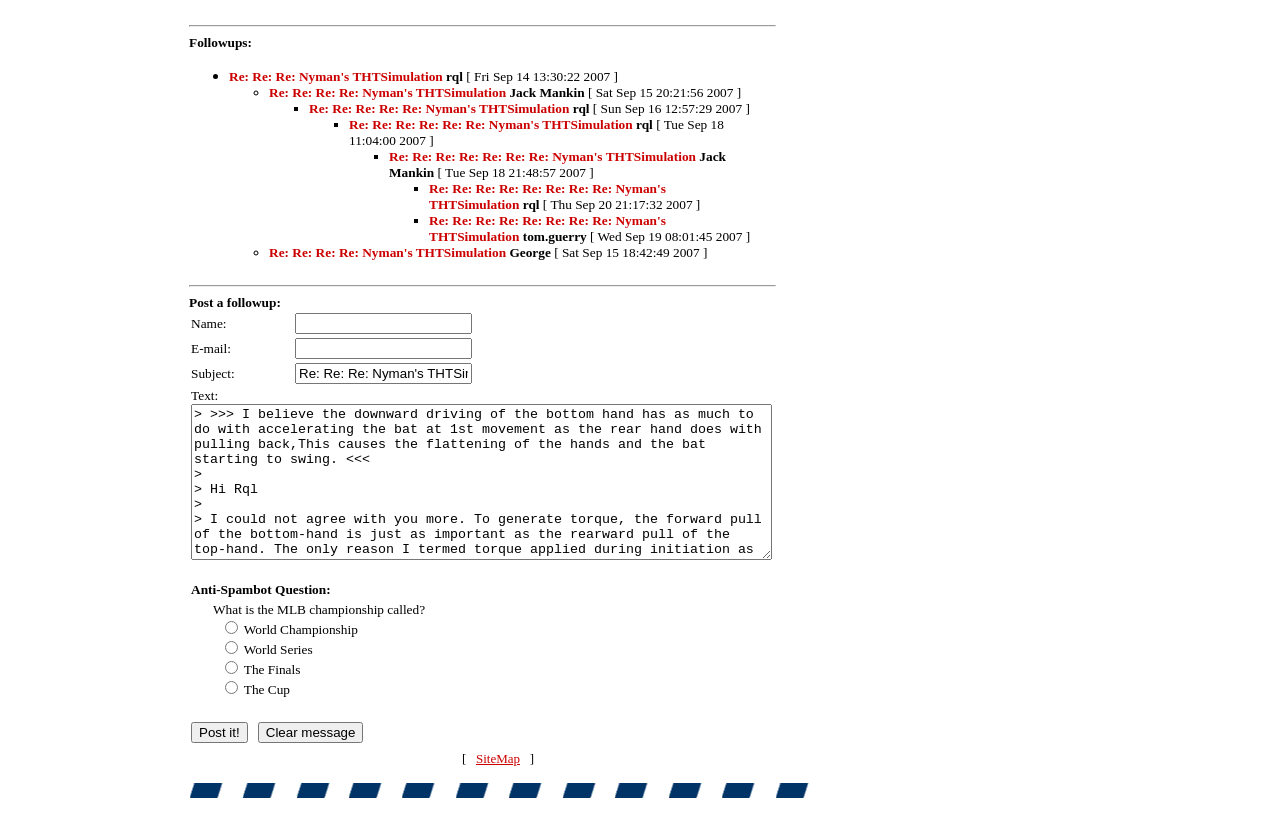Mark the bounding box of the element that matches the following description: "Re: Re: Re: Nyman's THTSimulation".

[0.179, 0.084, 0.346, 0.102]